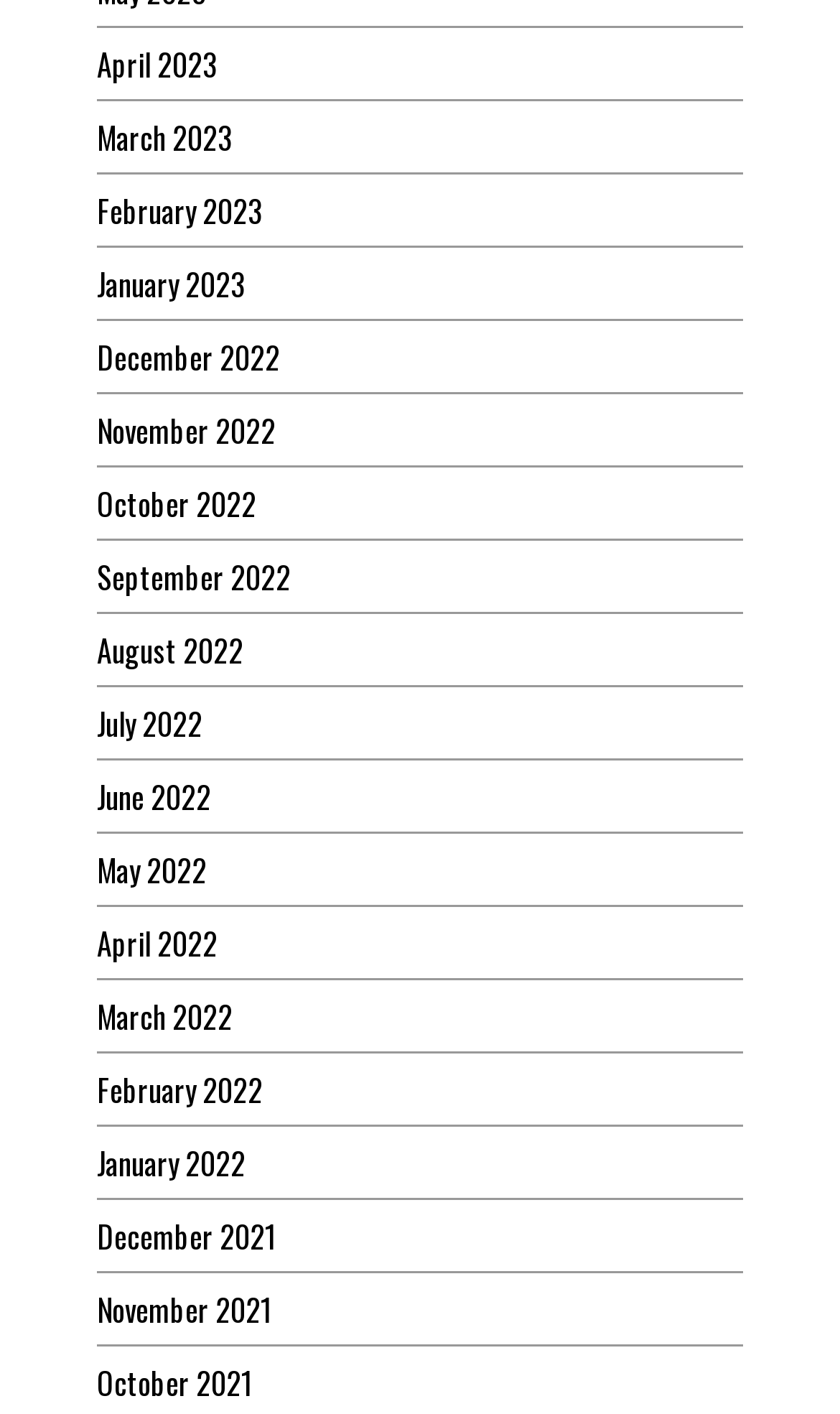Are the months listed in chronological order?
Provide a detailed and well-explained answer to the question.

By examining the list of links, I can see that the months are listed in a sequence from most recent to earliest, which suggests that they are in chronological order.